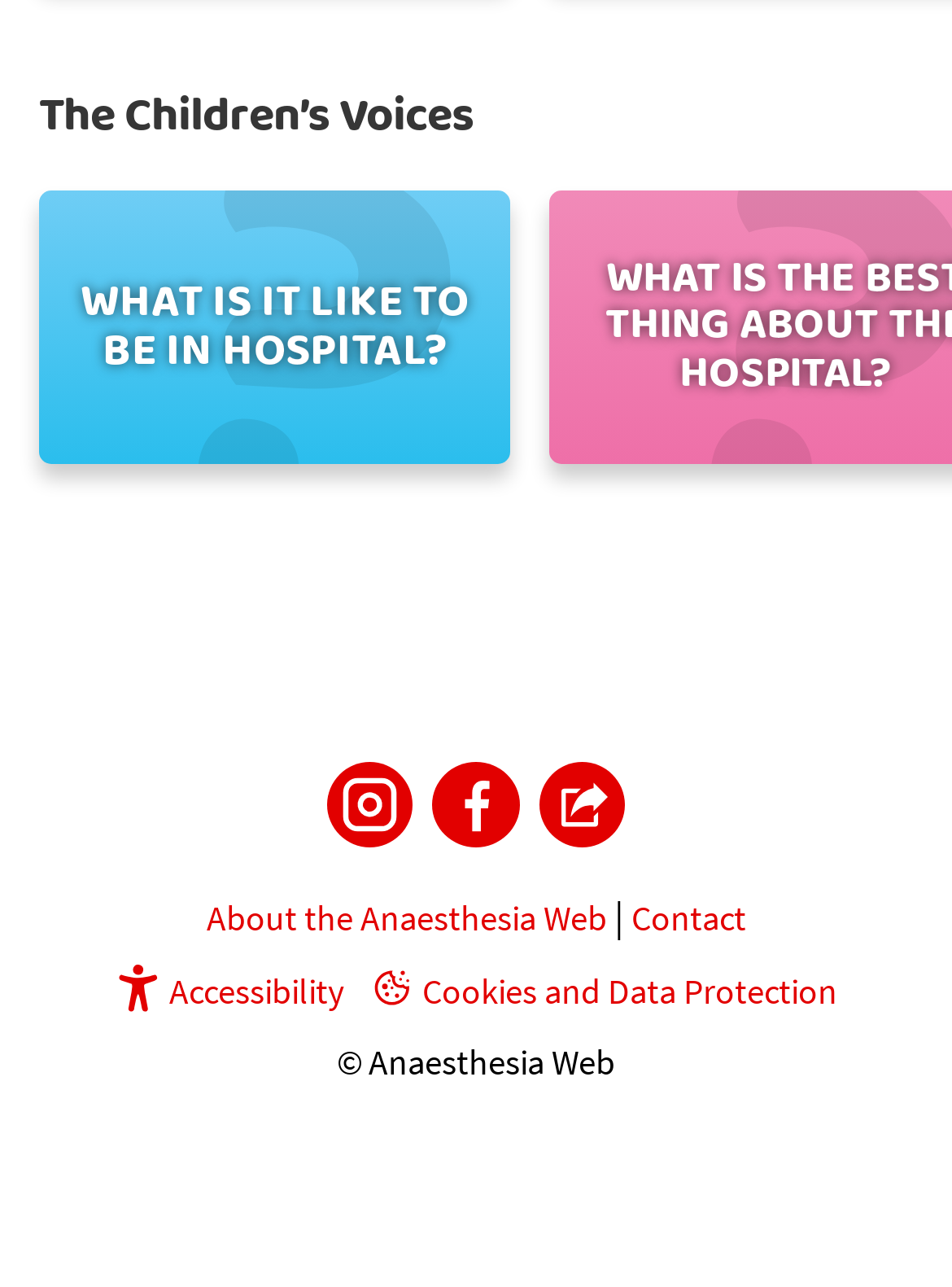Carefully examine the image and provide an in-depth answer to the question: Is there a share button?

I searched for a share button at the bottom of the webpage and found one with an image of a share icon next to it.